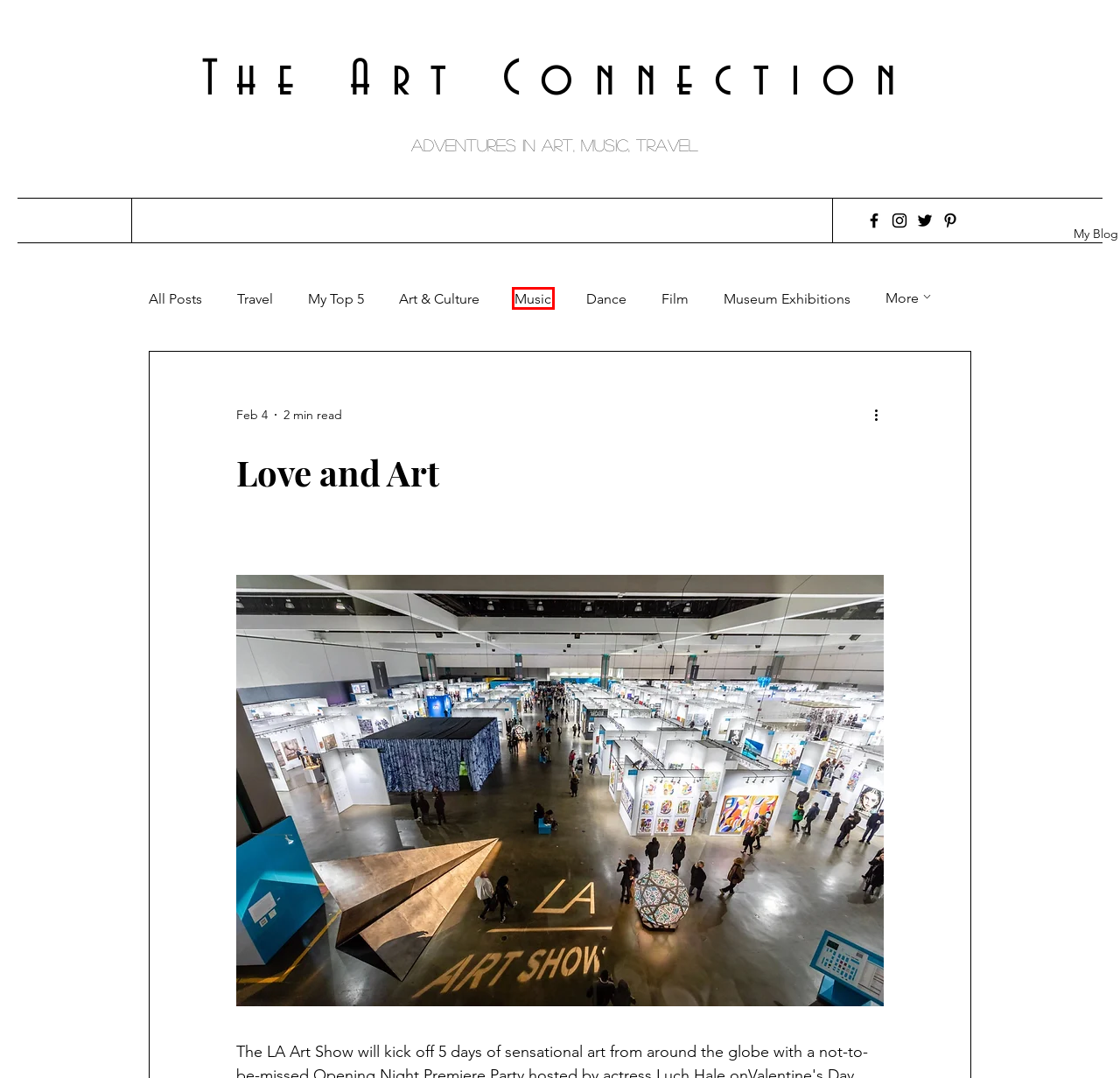Given a screenshot of a webpage with a red bounding box, please pick the webpage description that best fits the new webpage after clicking the element inside the bounding box. Here are the candidates:
A. My Top 5
B. My Blog | Mysite 1
C. Website Builder - Create a Free Website Today | Wix.com
D. Art & Culture
E. Film
F. Music
G. Museum Exhibitions
H. Travel

F